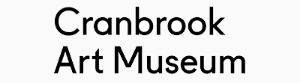What is the museum known for?
Please give a well-detailed answer to the question.

According to the caption, the Cranbrook Art Museum is known for showcasing innovative exhibitions and collections, which highlights its focus on artistic innovation and cultural significance.